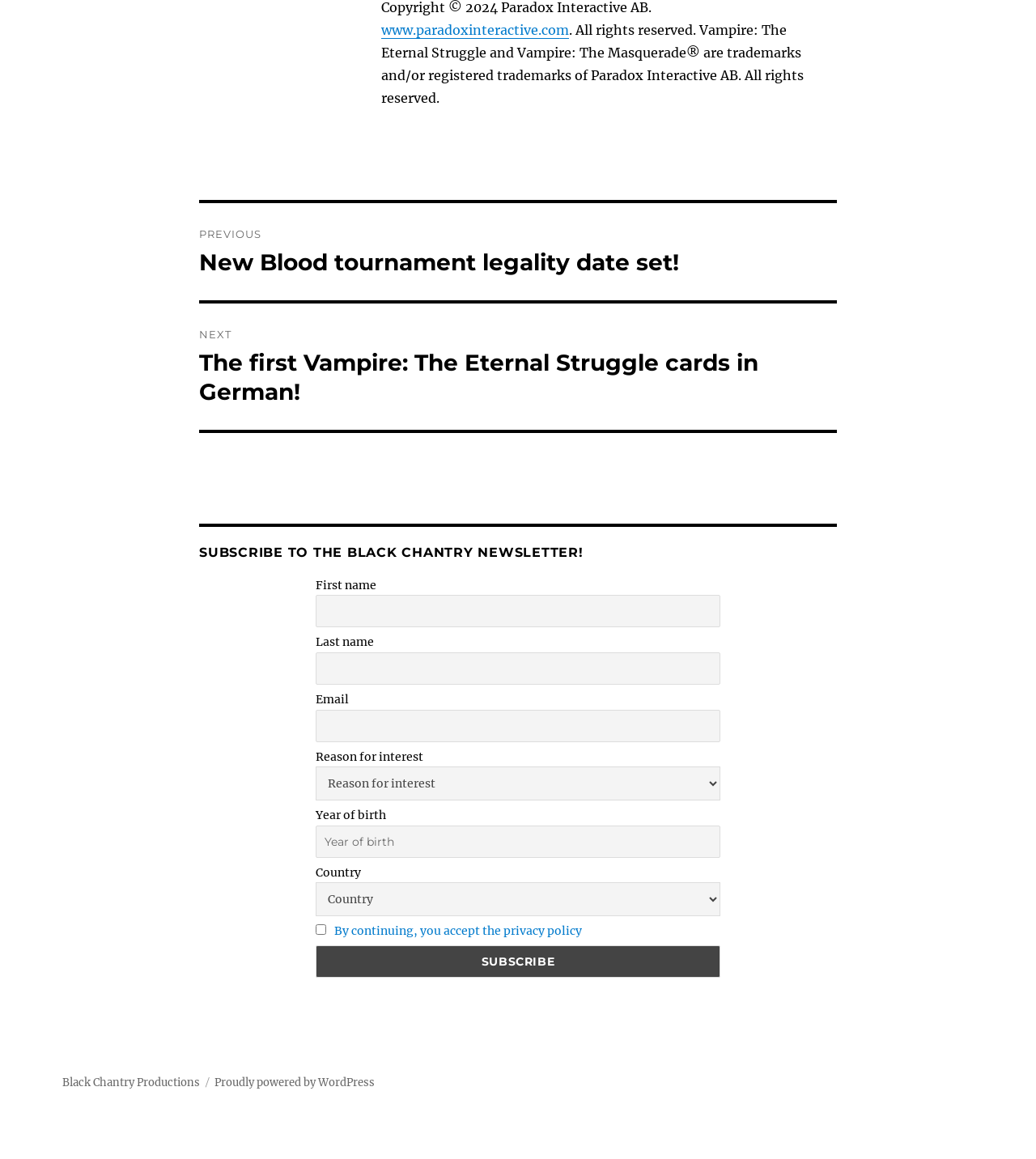What is the purpose of the form on this webpage?
Answer the question with a detailed explanation, including all necessary information.

The form on this webpage is used to subscribe to the Black Chantry newsletter, as indicated by the heading 'SUBSCRIBE TO THE BLACK CHANTRY NEWSLETTER!' and the presence of fields for first name, last name, email, and other information.